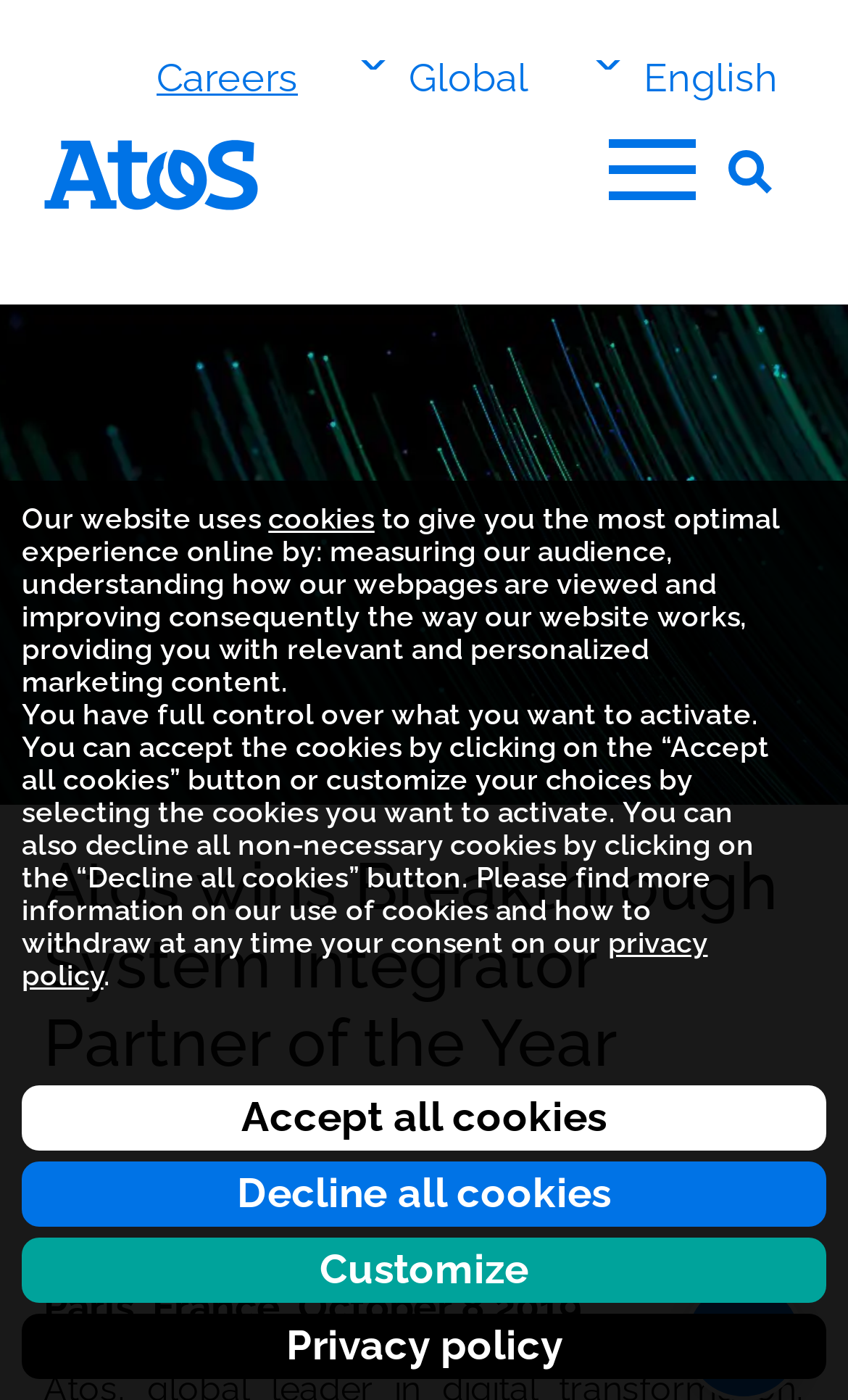What is the date of the award announcement?
Examine the screenshot and reply with a single word or phrase.

October 8 2019